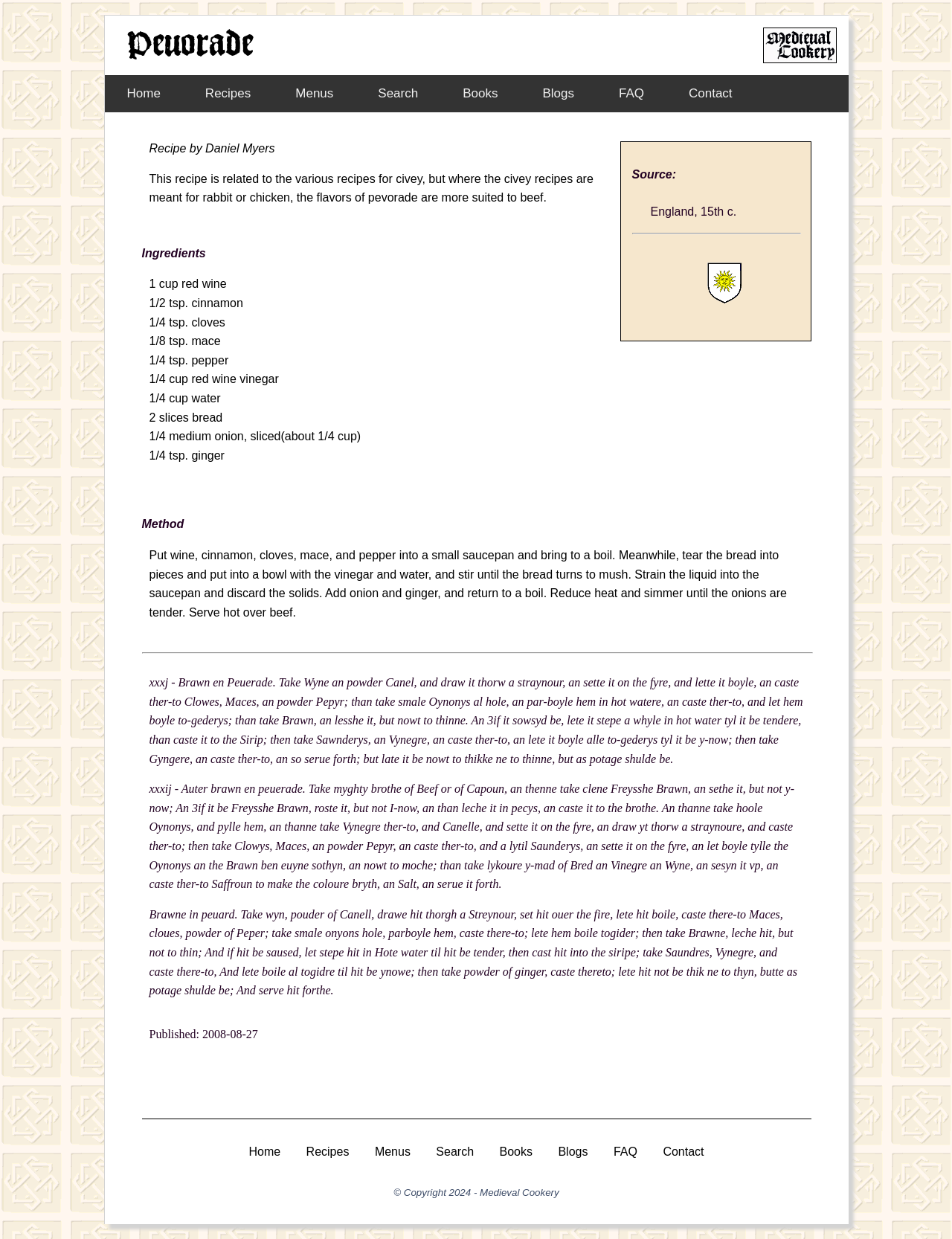Find the bounding box coordinates of the element's region that should be clicked in order to follow the given instruction: "click the 'Home' link". The coordinates should consist of four float numbers between 0 and 1, i.e., [left, top, right, bottom].

[0.11, 0.061, 0.192, 0.091]